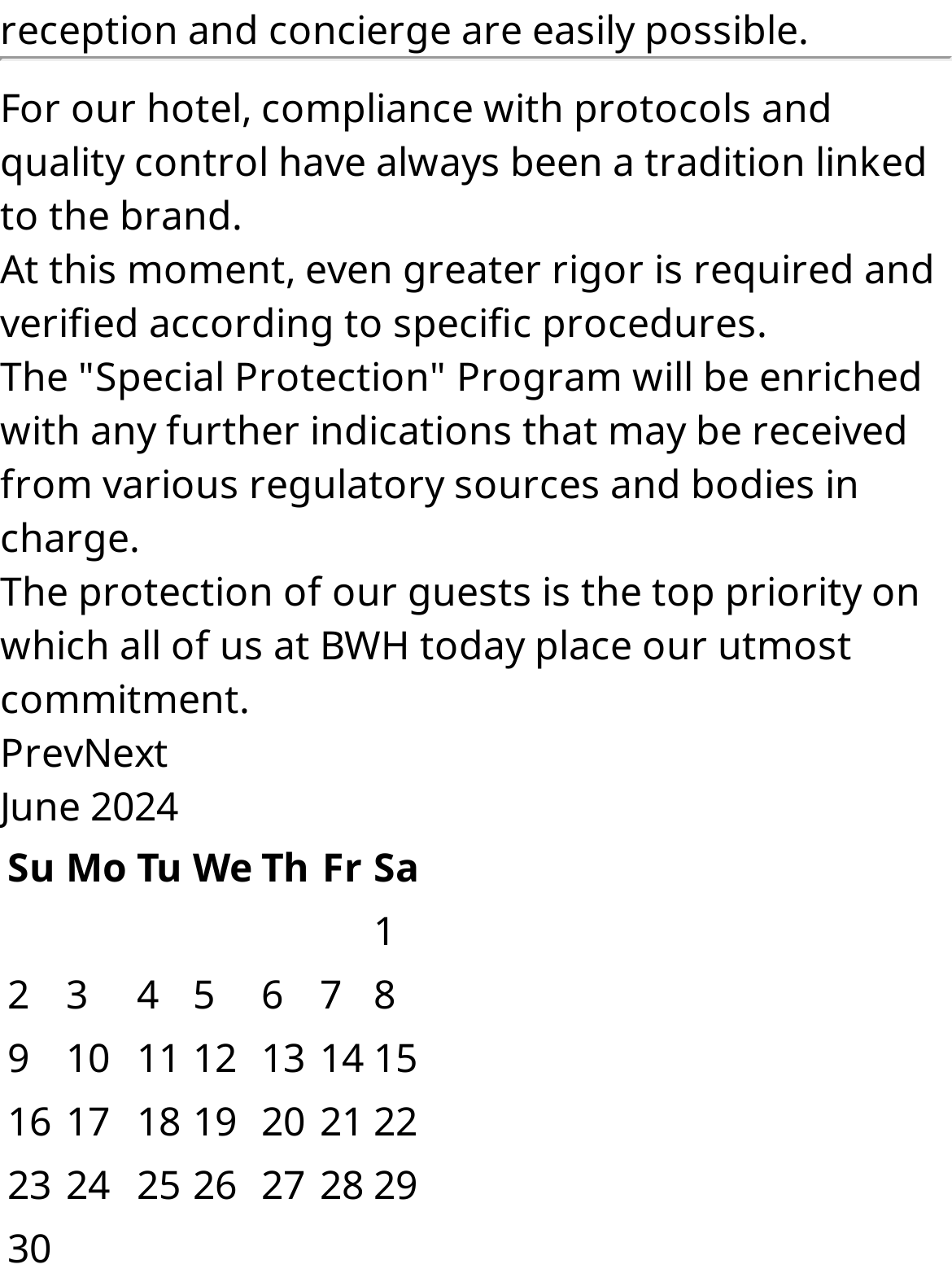Please find the bounding box for the UI component described as follows: "Resume".

None